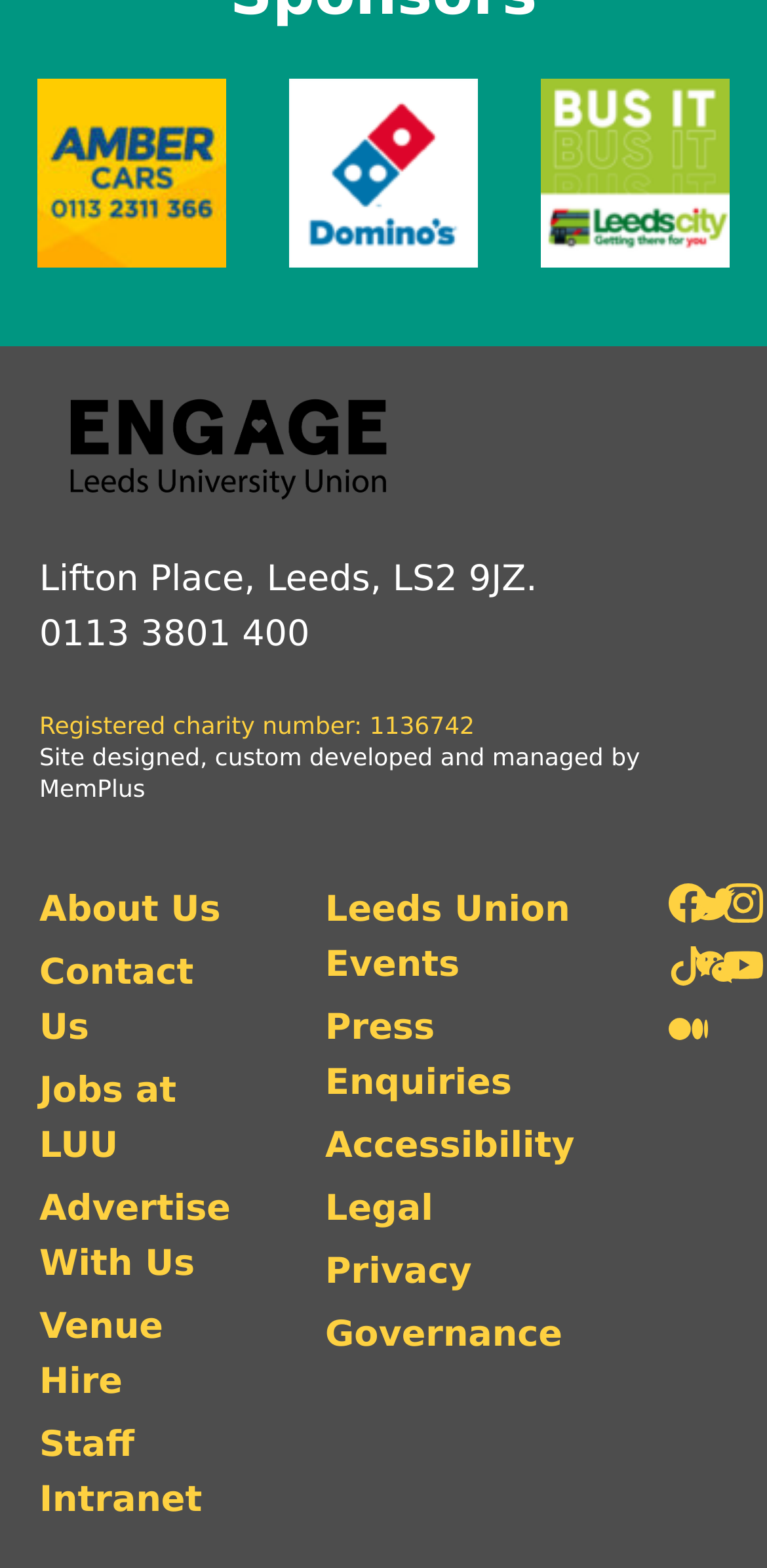Locate the bounding box coordinates of the element you need to click to accomplish the task described by this instruction: "Click the Sponsor link".

[0.049, 0.05, 0.295, 0.171]